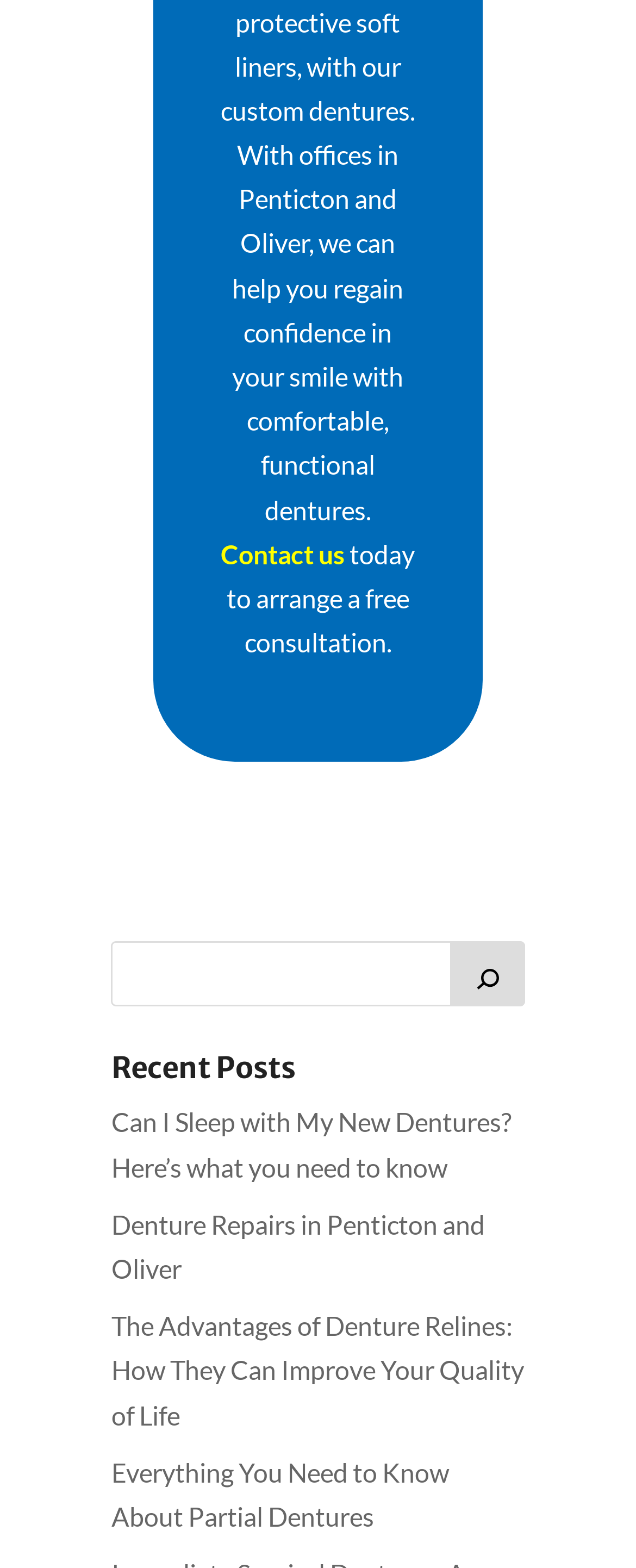Determine the bounding box of the UI element mentioned here: "aria-label="Search"". The coordinates must be in the format [left, top, right, bottom] with values ranging from 0 to 1.

[0.708, 0.601, 0.825, 0.642]